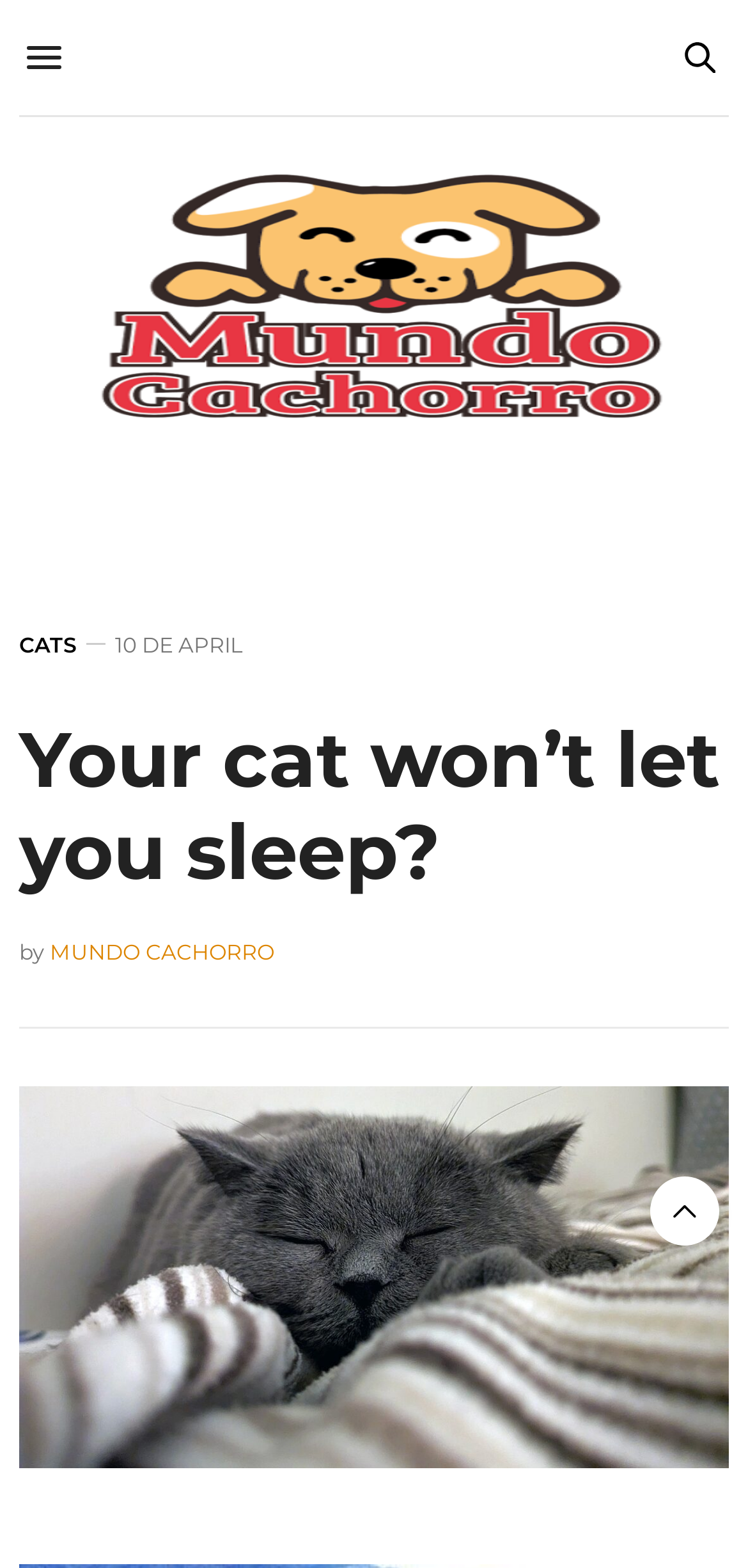Use a single word or phrase to answer the question:
What is the topic of the article?

Cats